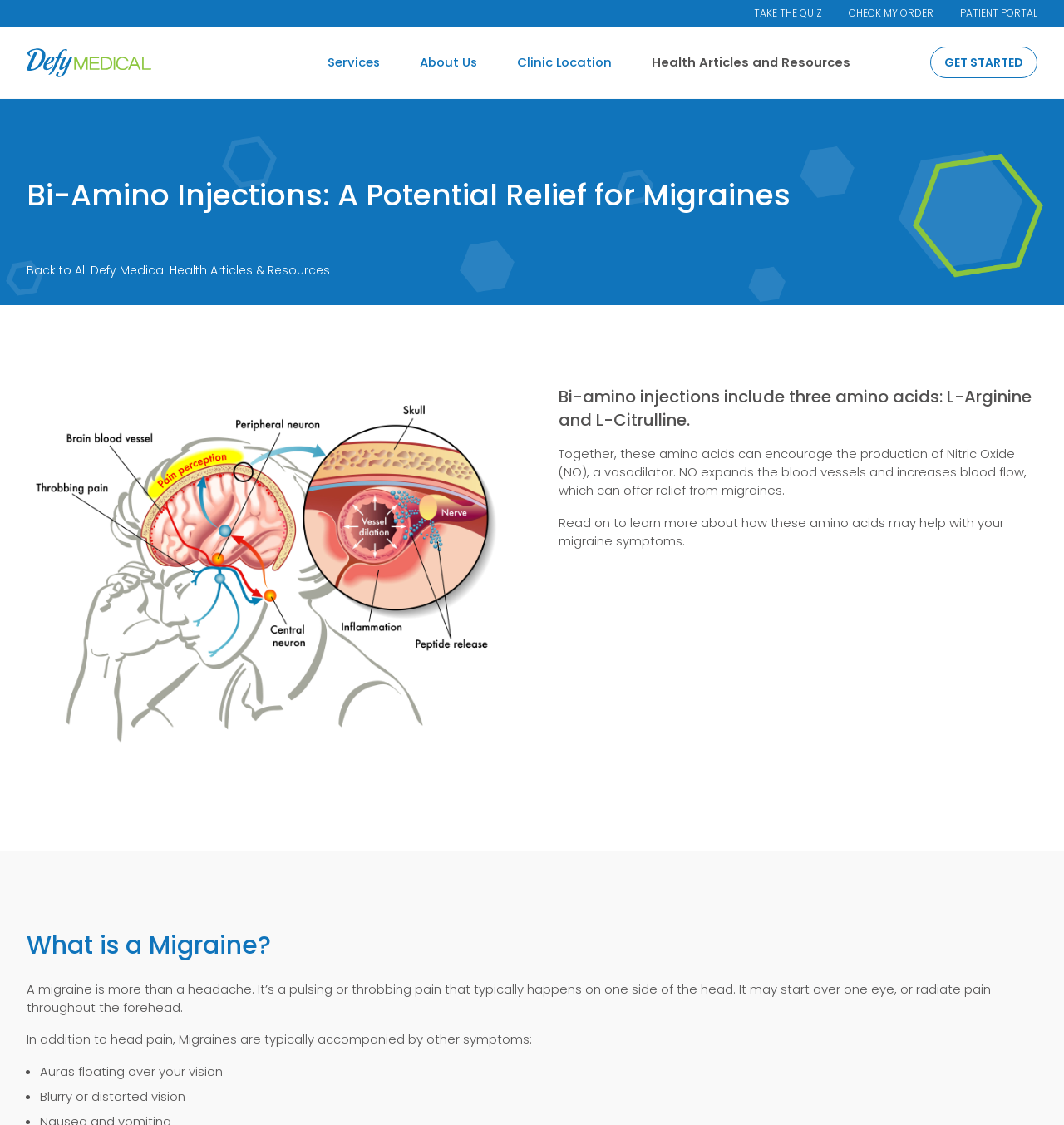Pinpoint the bounding box coordinates of the area that must be clicked to complete this instruction: "Learn about services".

[0.308, 0.047, 0.357, 0.063]